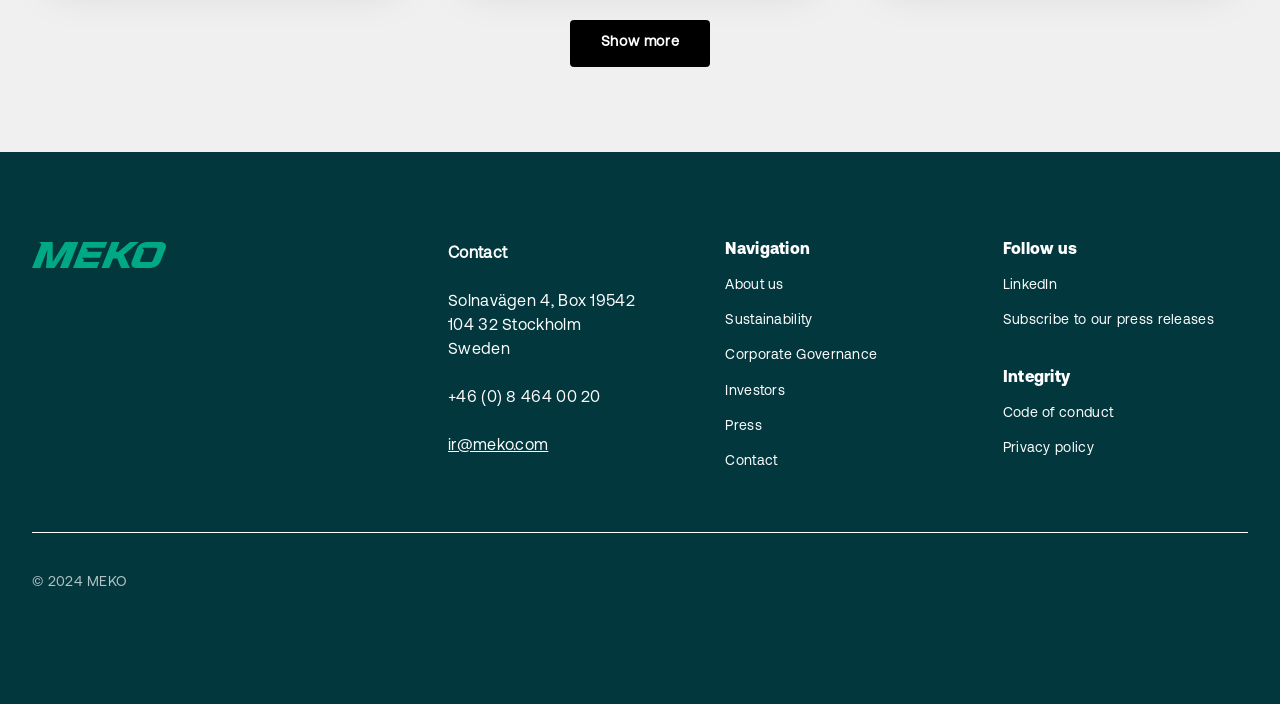Please answer the following question using a single word or phrase: What is the phone number of the company?

+46 (0) 8 464 00 20